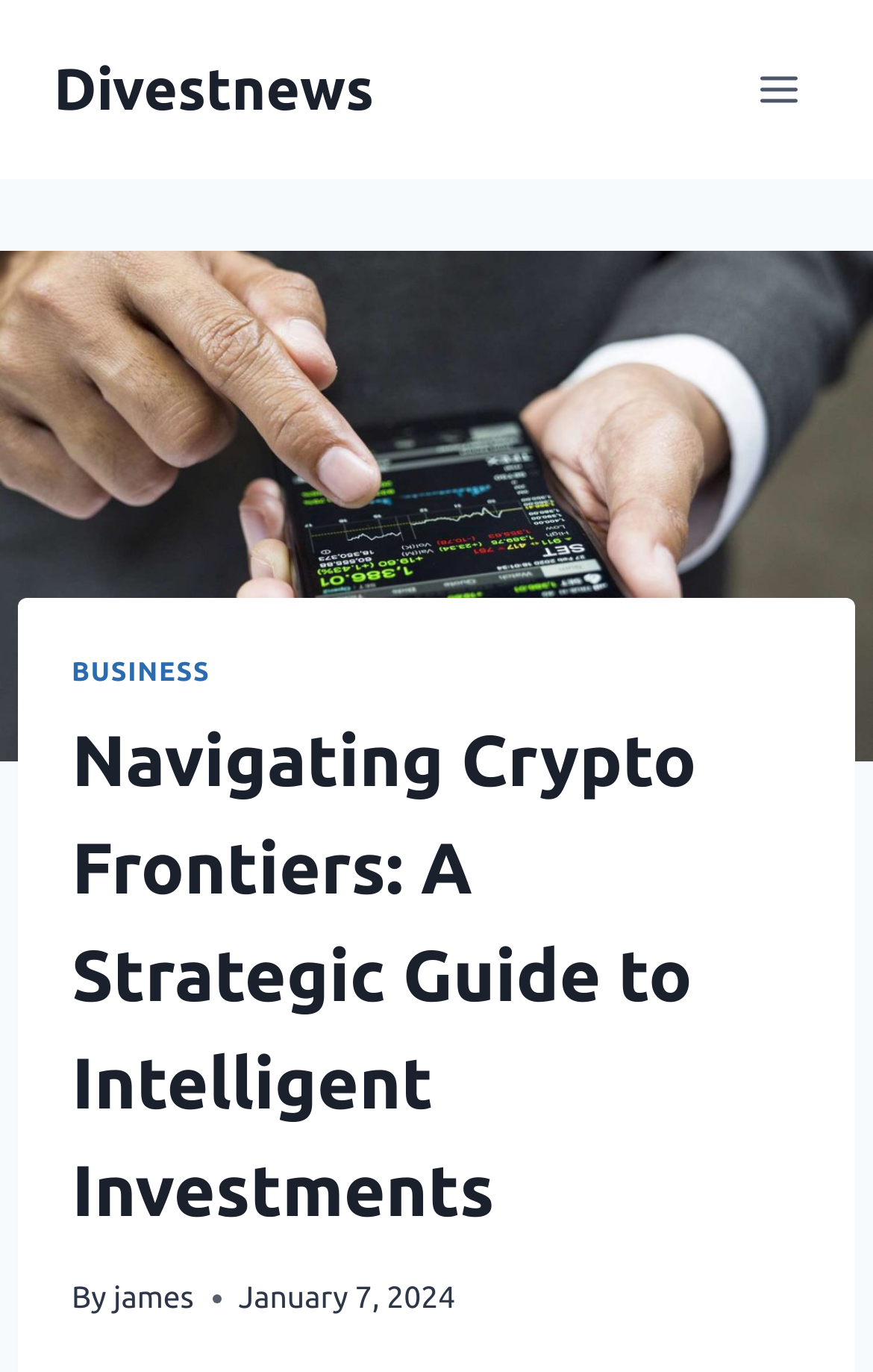What is the name of the website?
Answer the question with a single word or phrase, referring to the image.

Divestnews